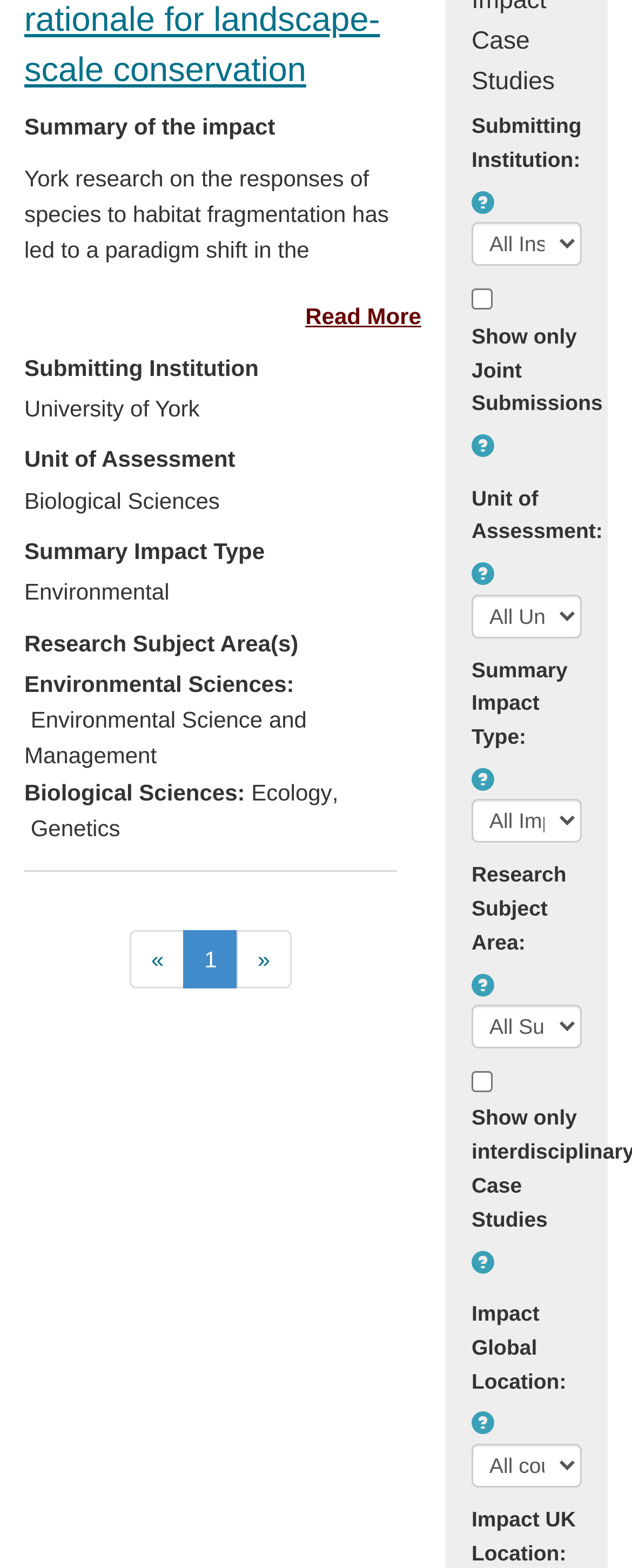Find the bounding box coordinates of the clickable area required to complete the following action: "Choose a unit of assessment".

[0.746, 0.379, 0.92, 0.407]